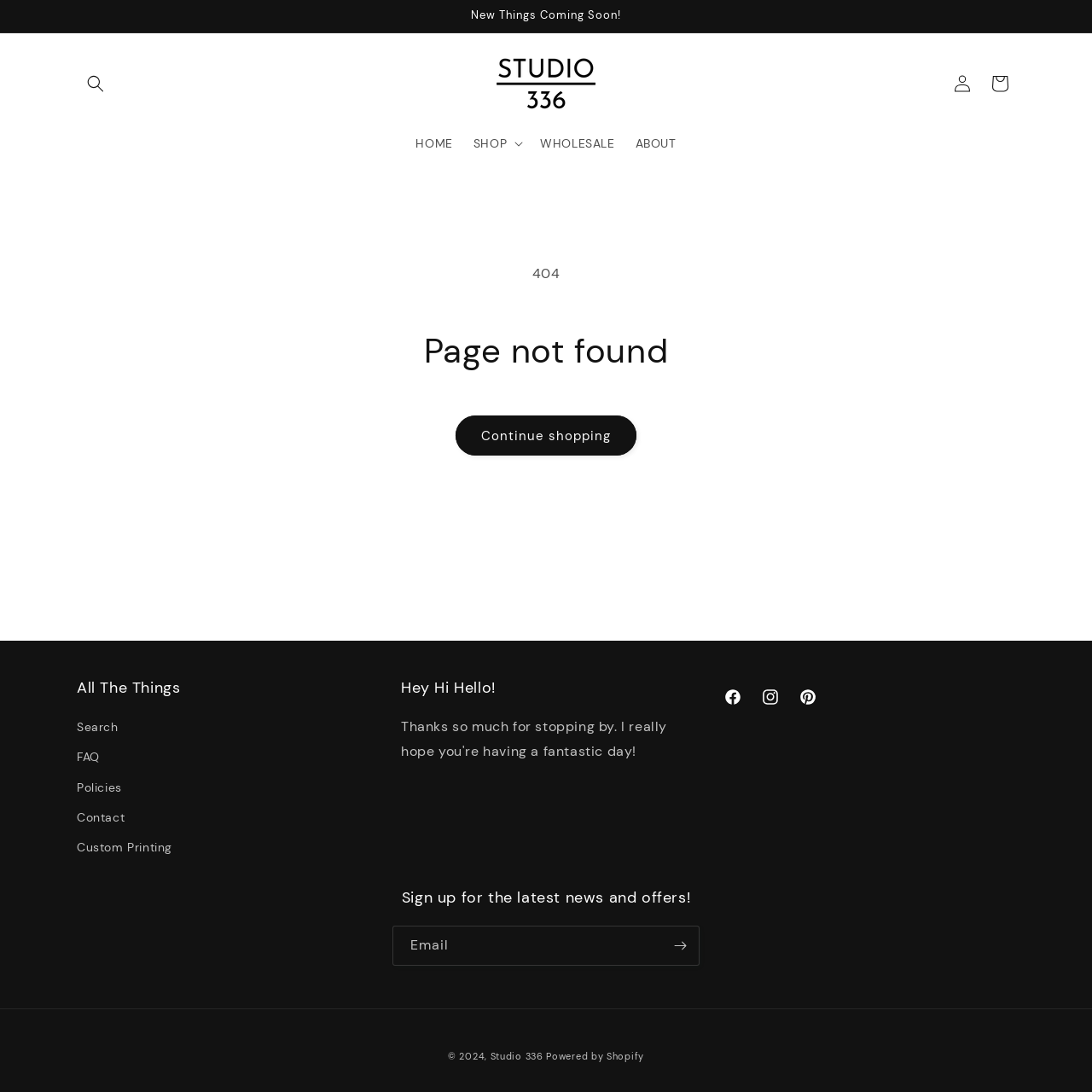Please identify the bounding box coordinates of the element's region that should be clicked to execute the following instruction: "Subscribe to the newsletter". The bounding box coordinates must be four float numbers between 0 and 1, i.e., [left, top, right, bottom].

[0.605, 0.847, 0.64, 0.884]